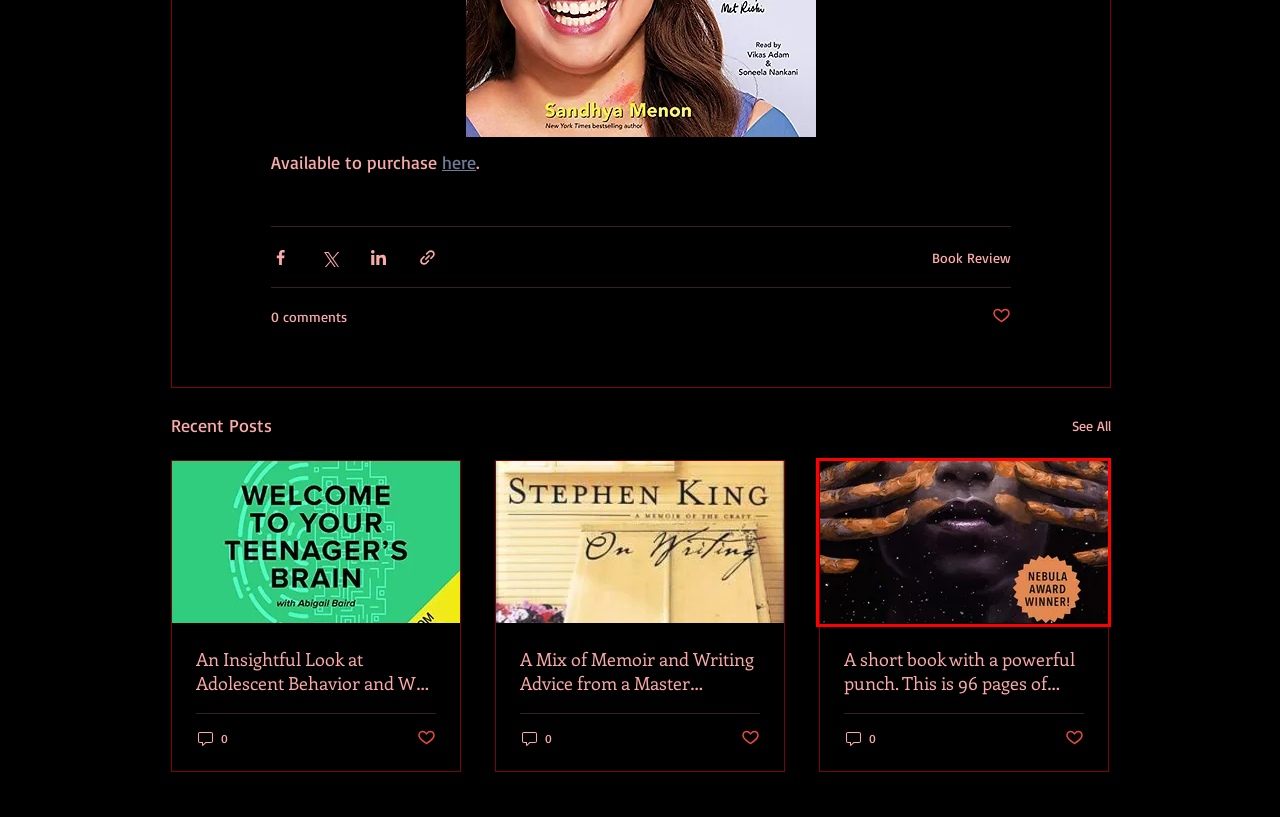You are given a webpage screenshot where a red bounding box highlights an element. Determine the most fitting webpage description for the new page that loads after clicking the element within the red bounding box. Here are the candidates:
A. 9-11
B. A short book with a powerful punch. This is 96 pages of MASTERY!
C. A Mix of Memoir and Writing Advice from a Master Storyteller
D. Shop | Michelle Reynoso
E. An Insightful Look at Adolescent Behavior and Why this Turbulent Time is Essential to Growth into Ad
F. Michelle Reynoso, YA Urban Fantasy novels - official page
G. Quotes
H. Cart | michellereynoso2018

B